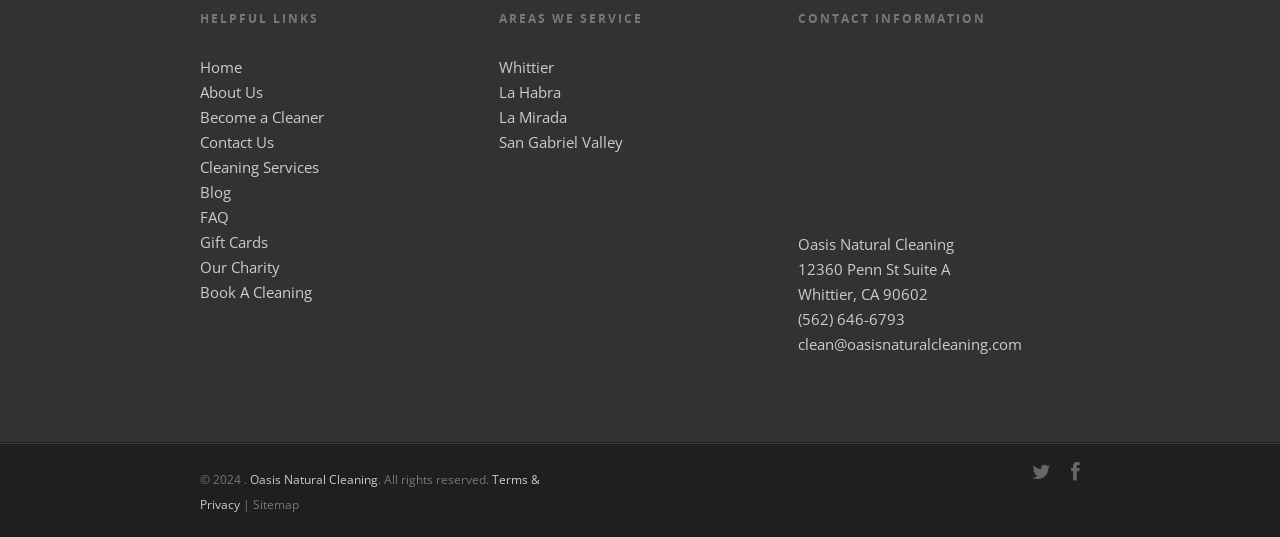What is the phone number of Oasis Natural Cleaning?
Using the information from the image, give a concise answer in one word or a short phrase.

(562) 646-6793